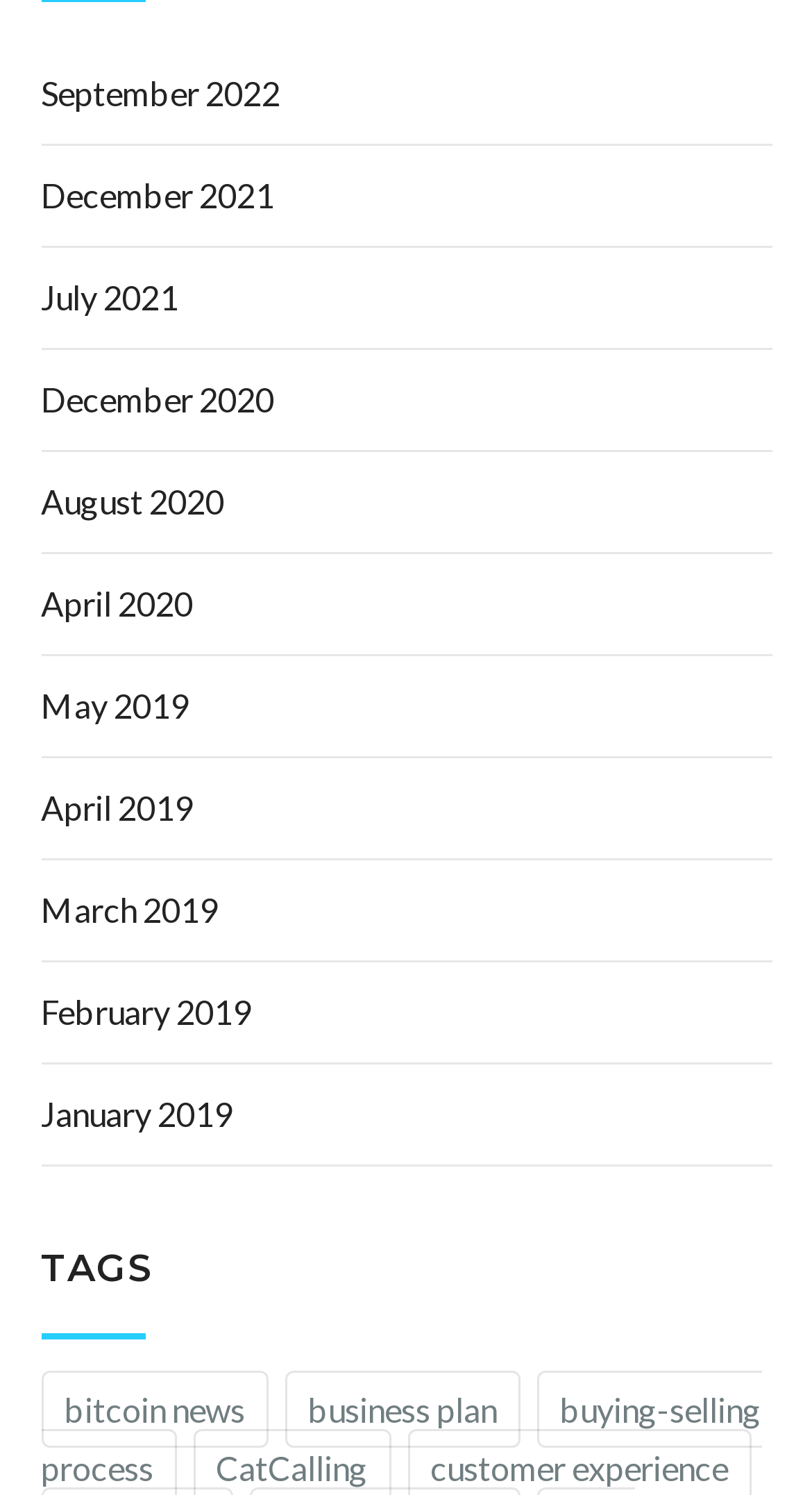Provide your answer to the question using just one word or phrase: What is the earliest month mentioned on the webpage?

January 2019